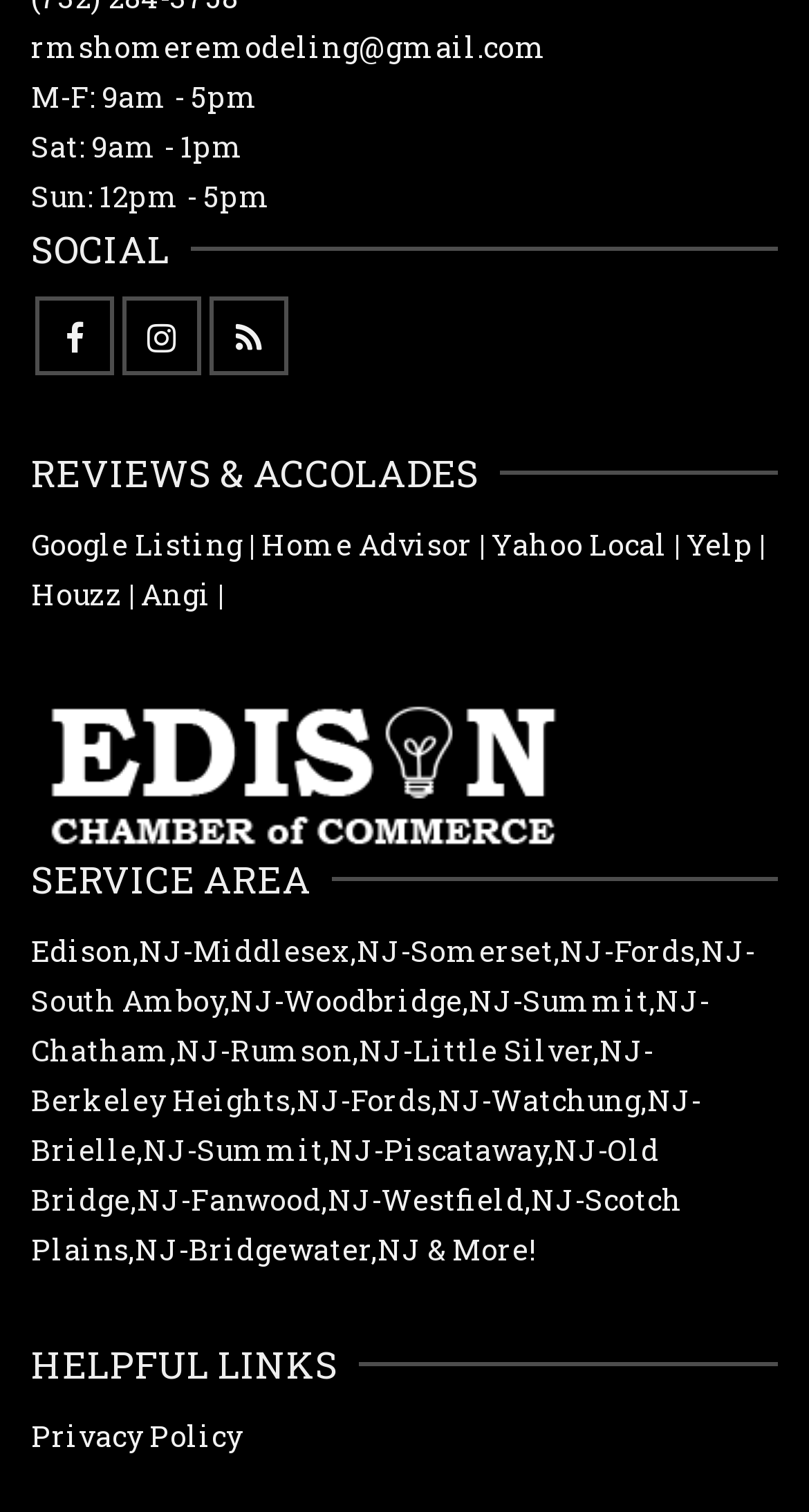Given the following UI element description: "Privacy Policy", find the bounding box coordinates in the webpage screenshot.

[0.038, 0.937, 0.3, 0.963]